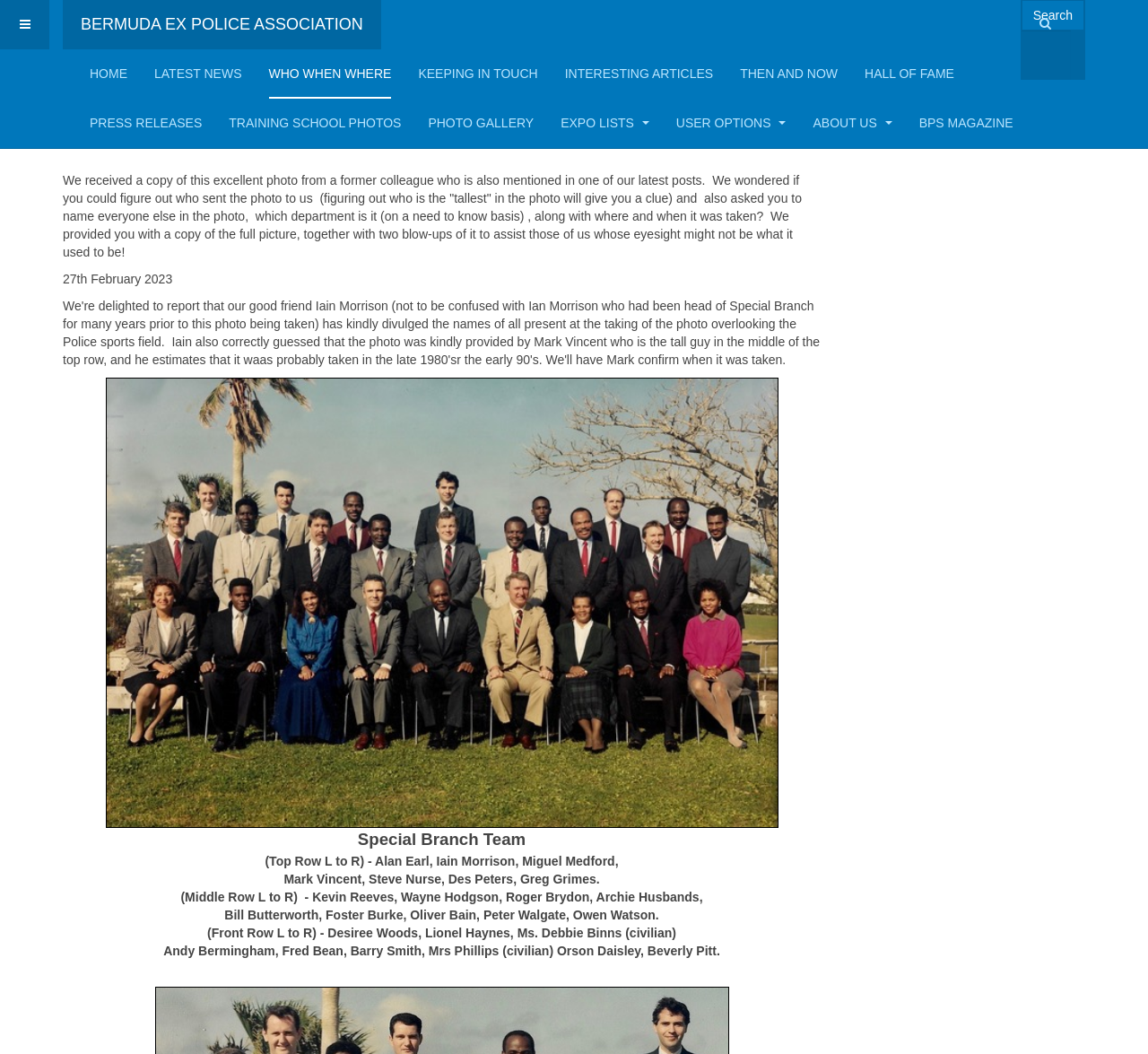What is the name of the association?
Please answer the question as detailed as possible based on the image.

The name of the association can be found in the link 'BERMUDA EX POLICE ASSOCIATION' at the top of the webpage.